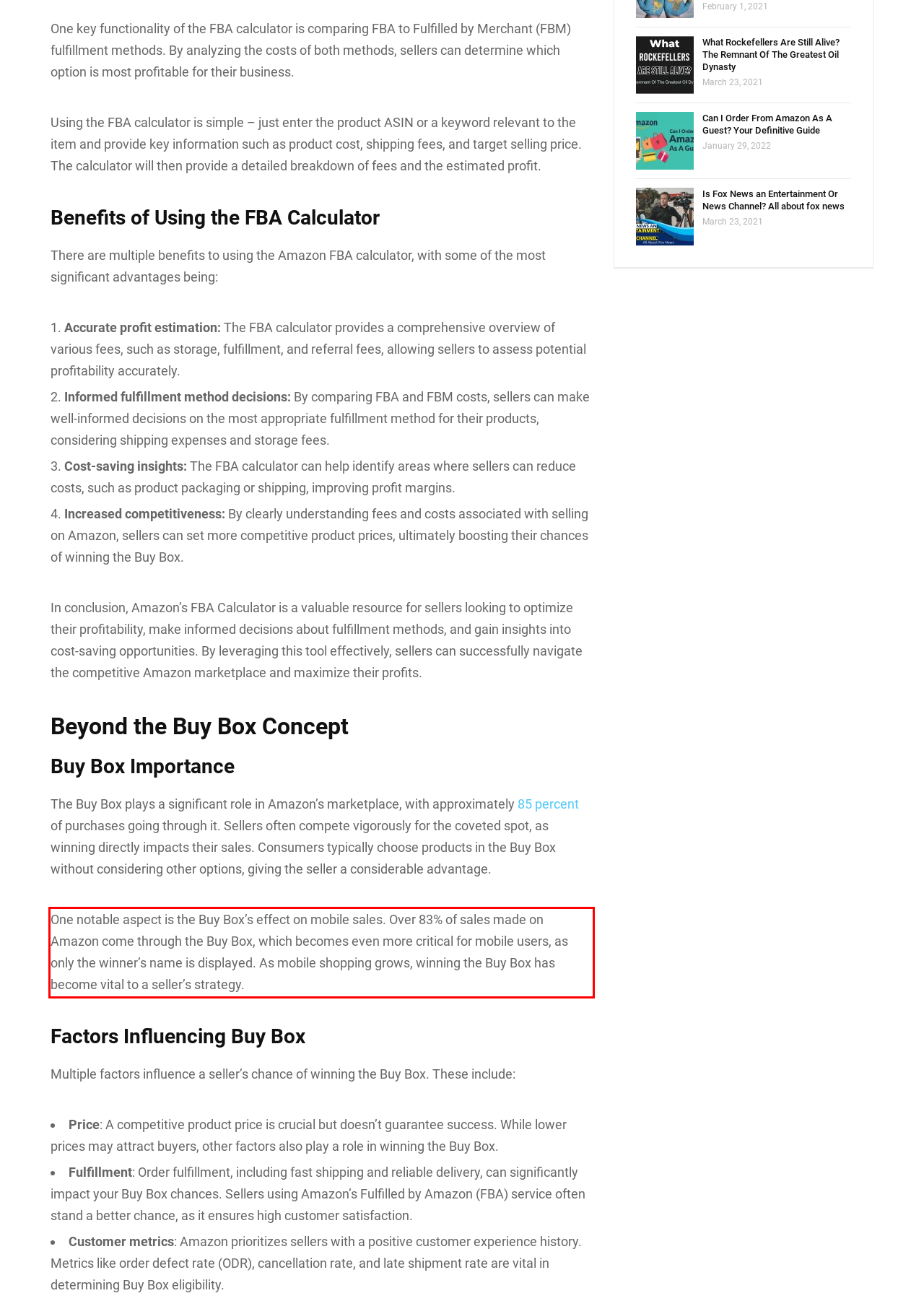Please extract the text content from the UI element enclosed by the red rectangle in the screenshot.

One notable aspect is the Buy Box’s effect on mobile sales. Over 83% of sales made on Amazon come through the Buy Box, which becomes even more critical for mobile users, as only the winner’s name is displayed. As mobile shopping grows, winning the Buy Box has become vital to a seller’s strategy.